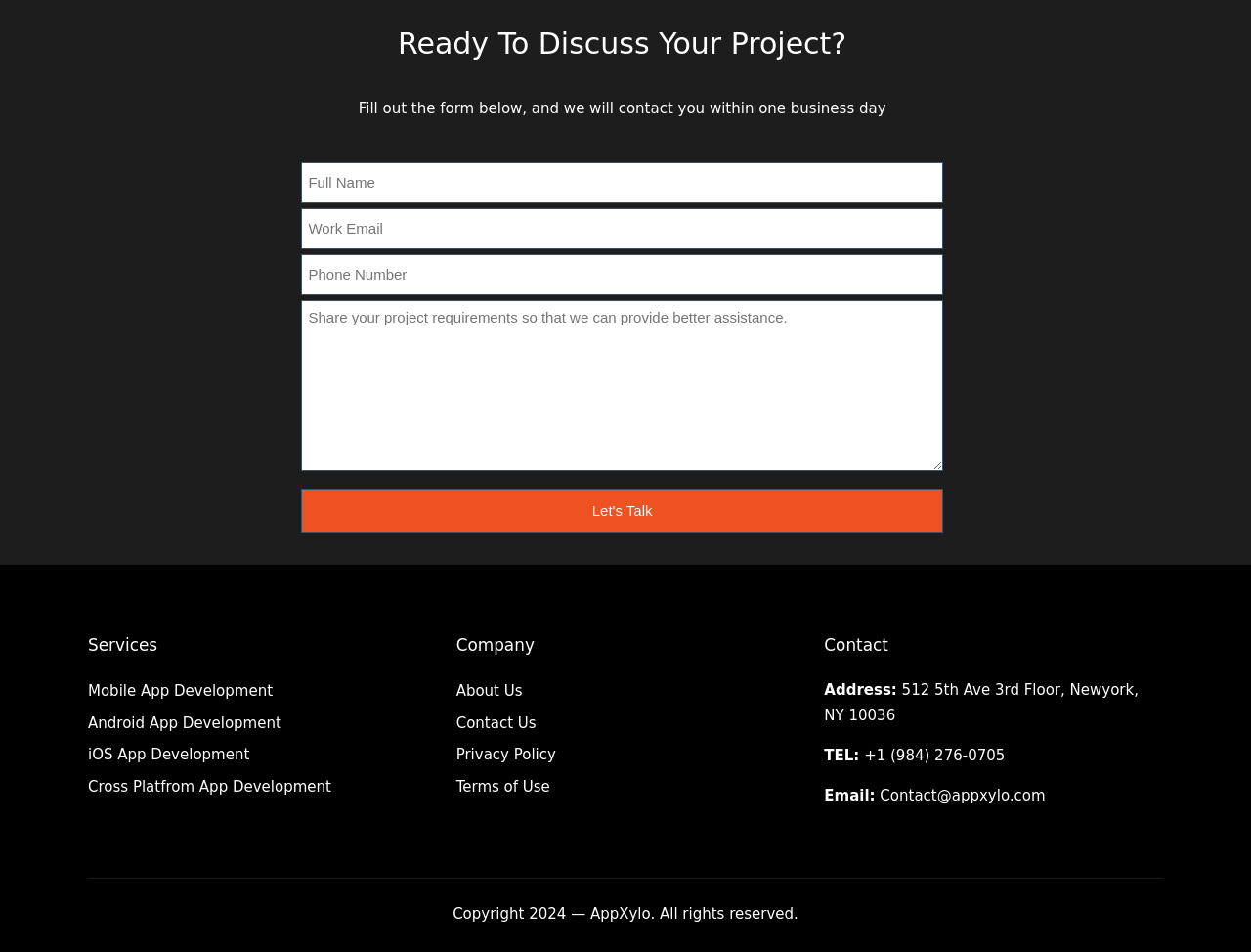Please answer the following query using a single word or phrase: 
What is the purpose of the form on this webpage?

To discuss a project